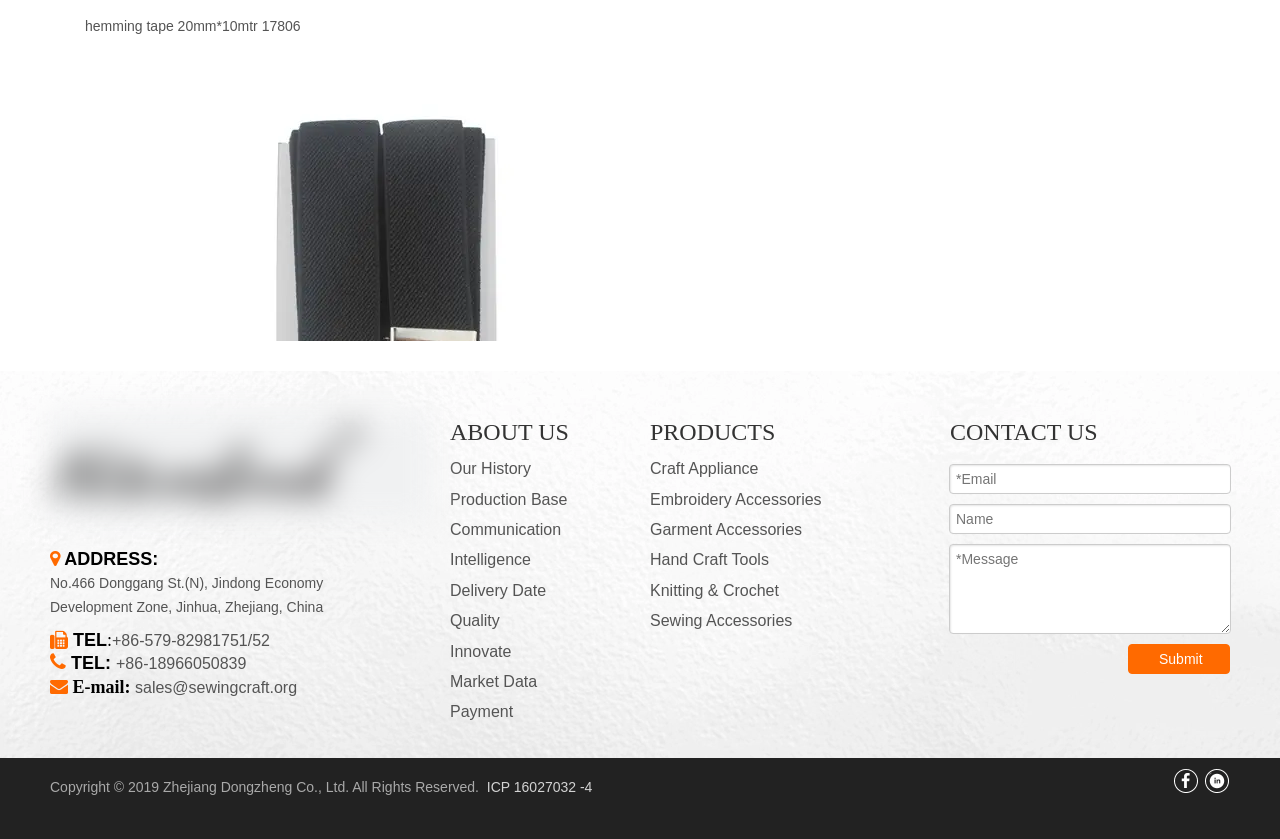Pinpoint the bounding box coordinates for the area that should be clicked to perform the following instruction: "Visit the Facebook page".

[0.916, 0.917, 0.936, 0.946]